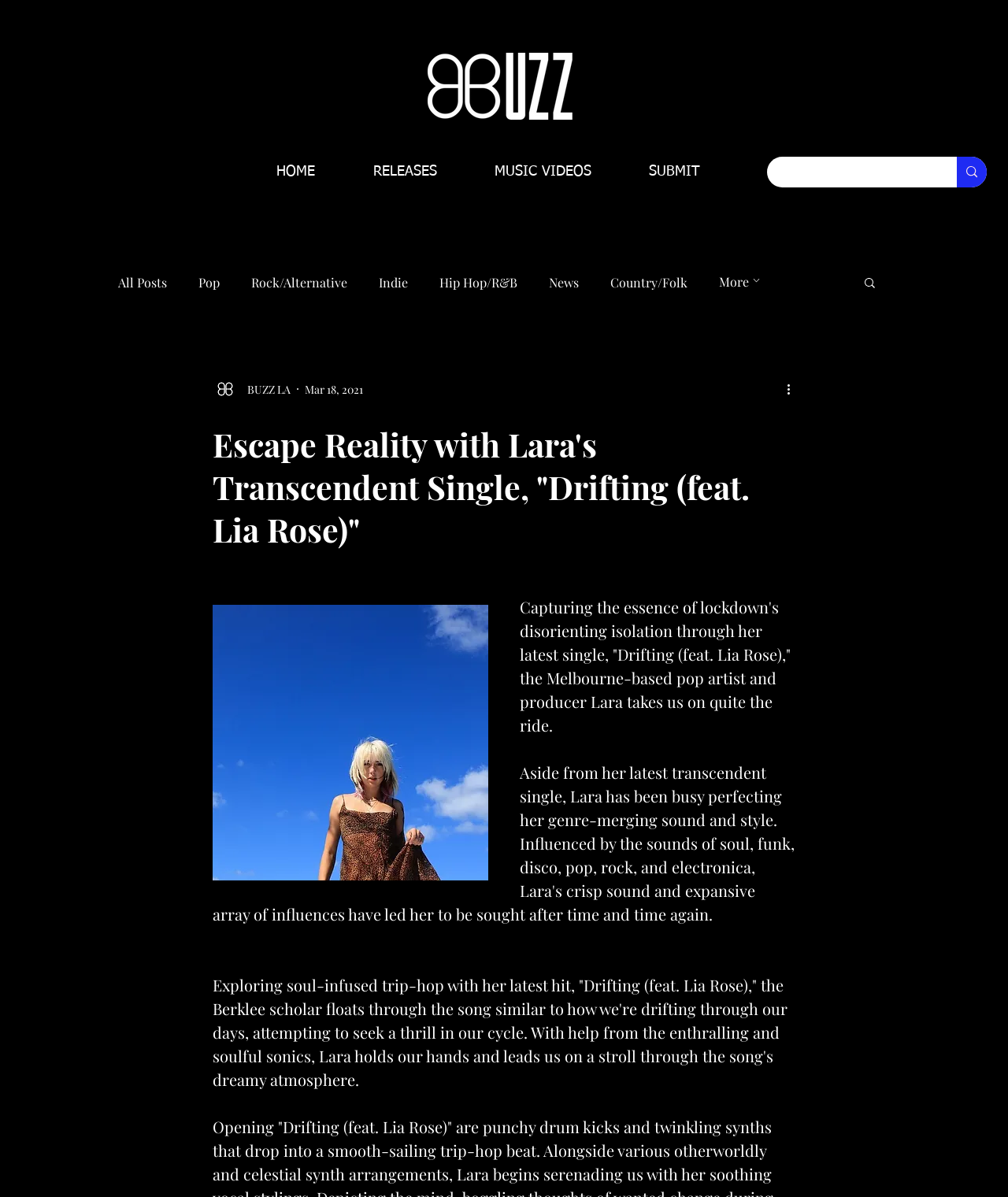Reply to the question with a single word or phrase:
What is the logo of the website?

BUZZ LOGO WHITE